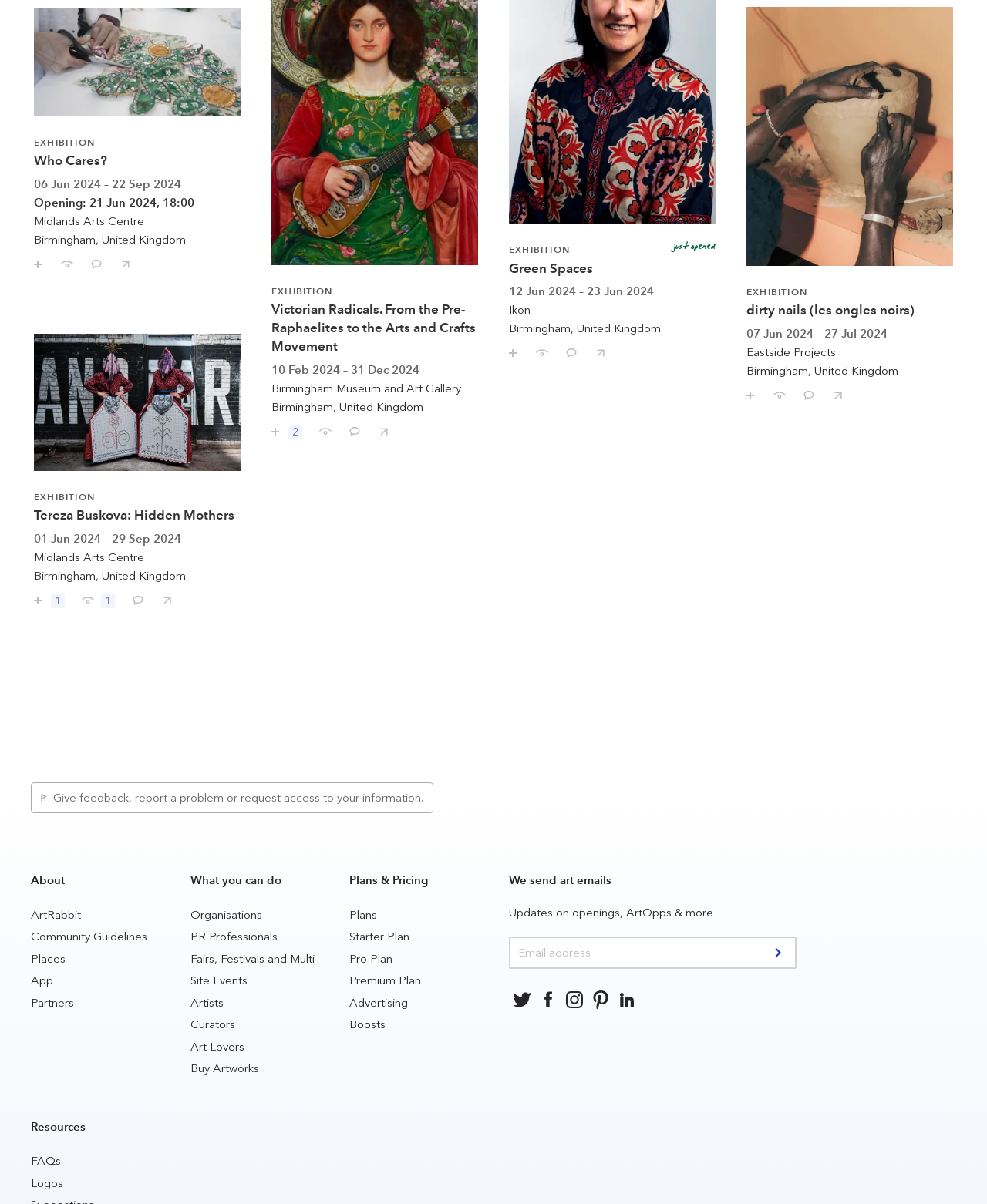Find and provide the bounding box coordinates for the UI element described with: "Plans".

[0.354, 0.754, 0.382, 0.766]